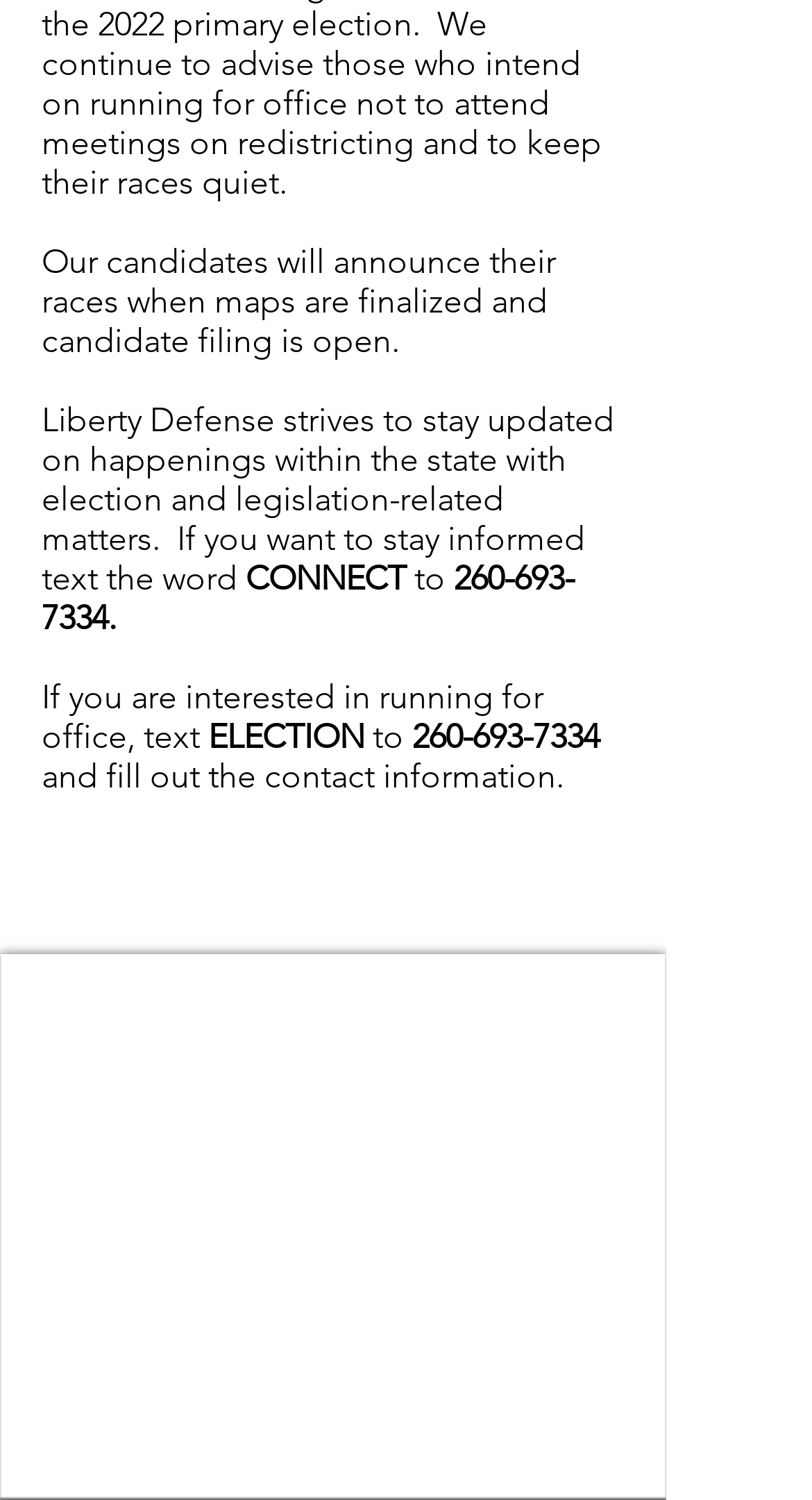Provide your answer in a single word or phrase: 
What is the organization's name?

Liberty Defense